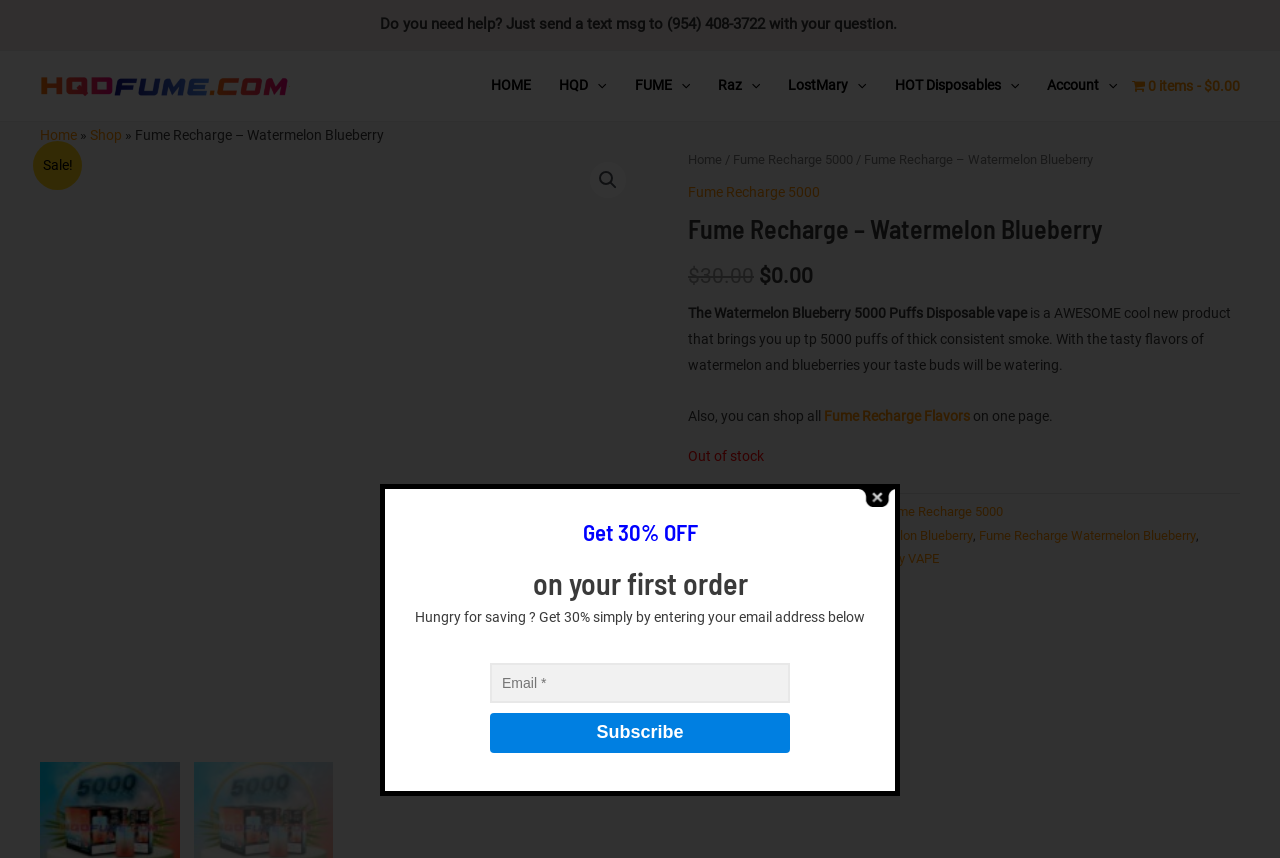Determine the bounding box coordinates for the area that should be clicked to carry out the following instruction: "Click the 'Watermelon Blueberry Fume Recharge' link".

[0.031, 0.172, 0.5, 0.872]